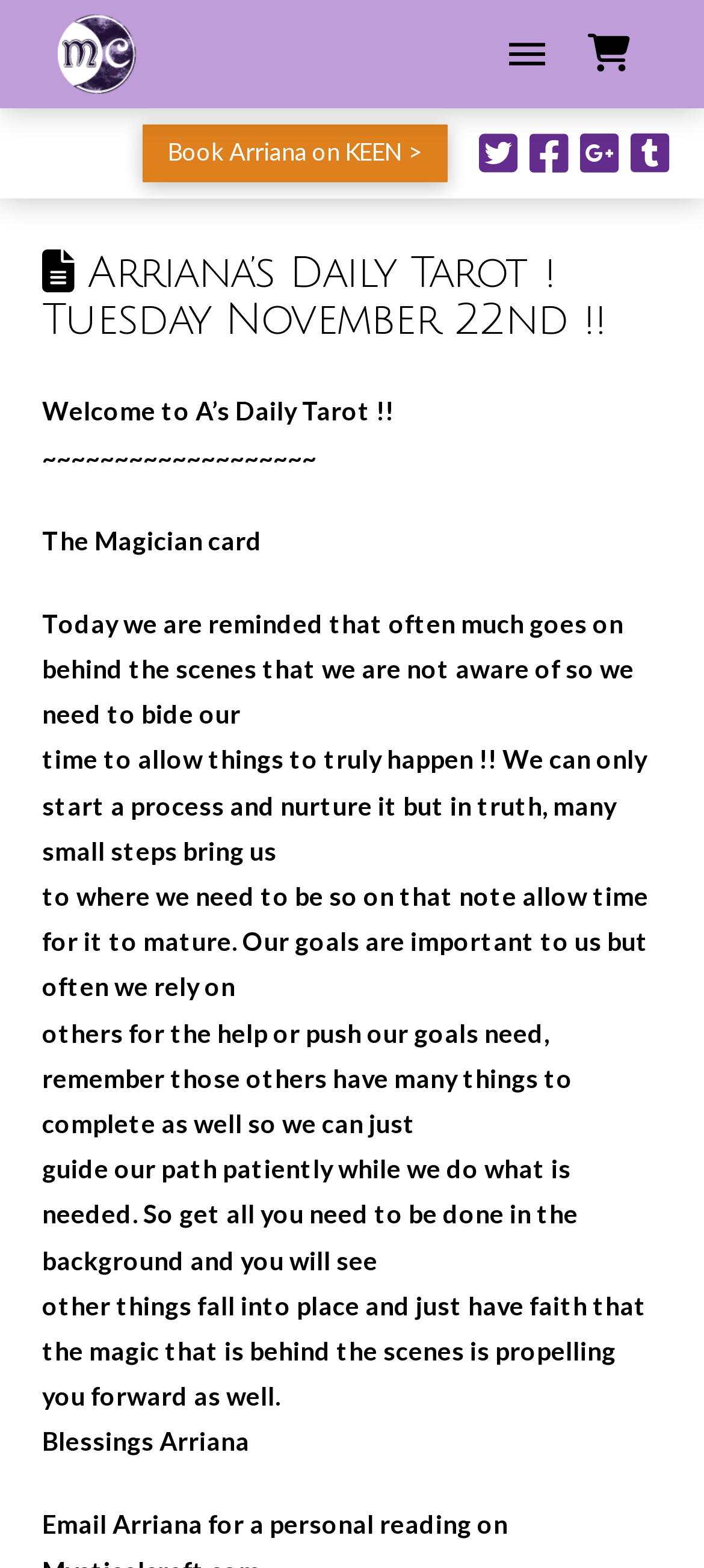Give a concise answer using one word or a phrase to the following question:
How many links are there in the top navigation bar?

5